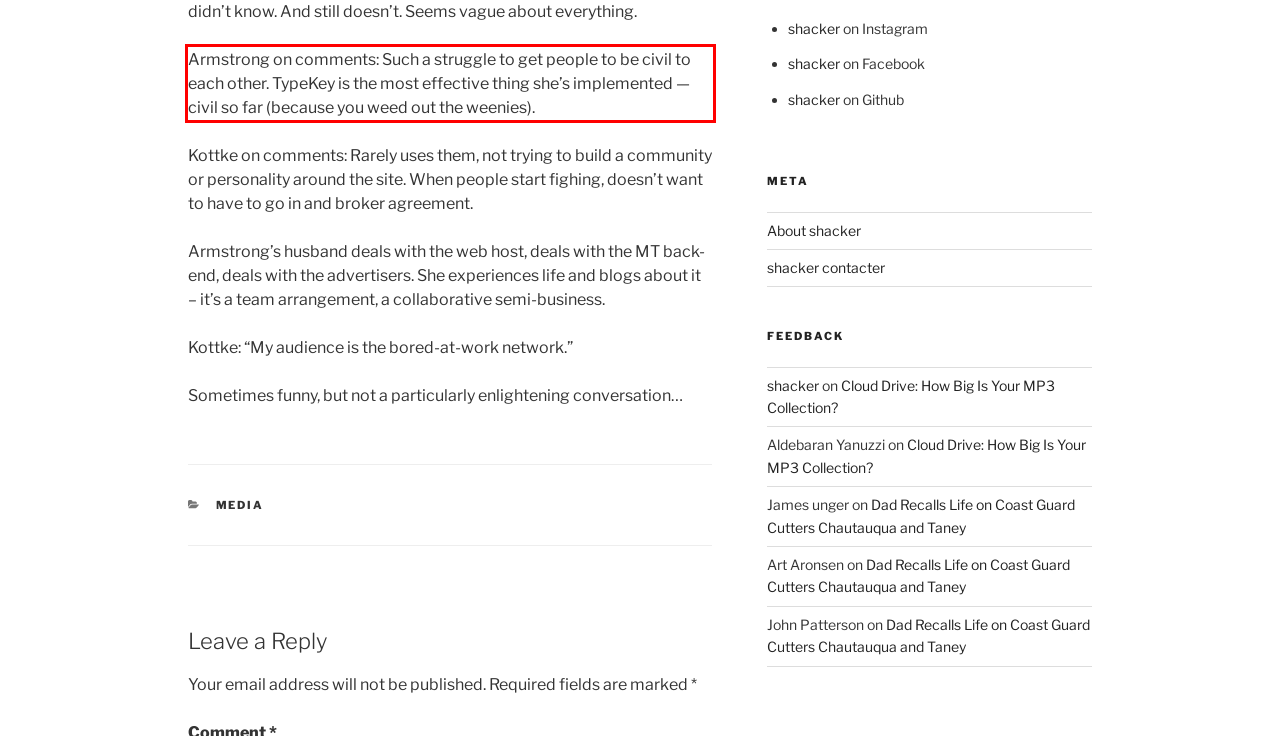Within the provided webpage screenshot, find the red rectangle bounding box and perform OCR to obtain the text content.

Armstrong on comments: Such a struggle to get people to be civil to each other. TypeKey is the most effective thing she’s implemented — civil so far (because you weed out the weenies).